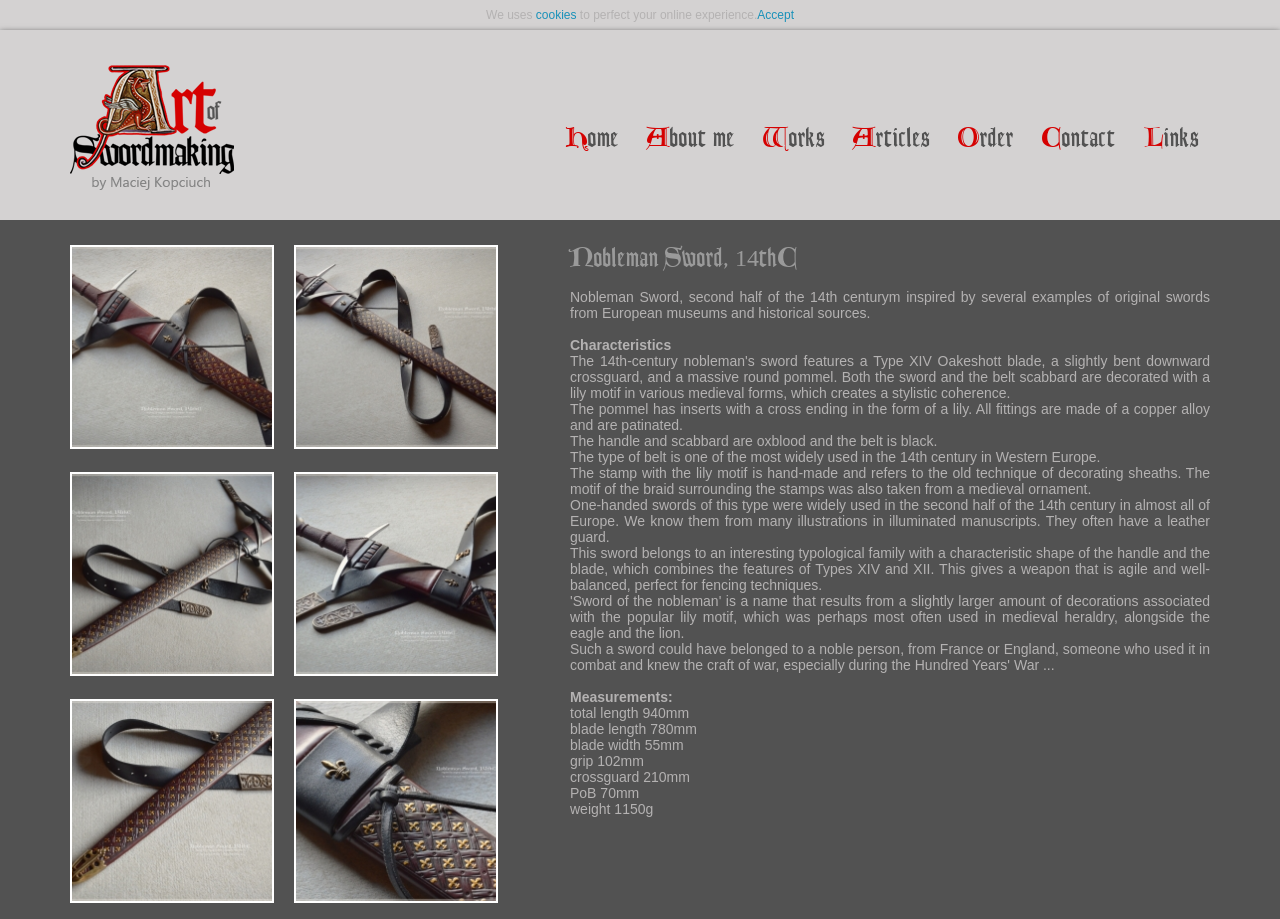Using the information in the image, give a comprehensive answer to the question: 
What is the purpose of the sword?

I inferred this answer by reading the text 'This gives a weapon that is agile and well-balanced, perfect for fencing techniques.' which suggests that the sword is suitable for fencing.